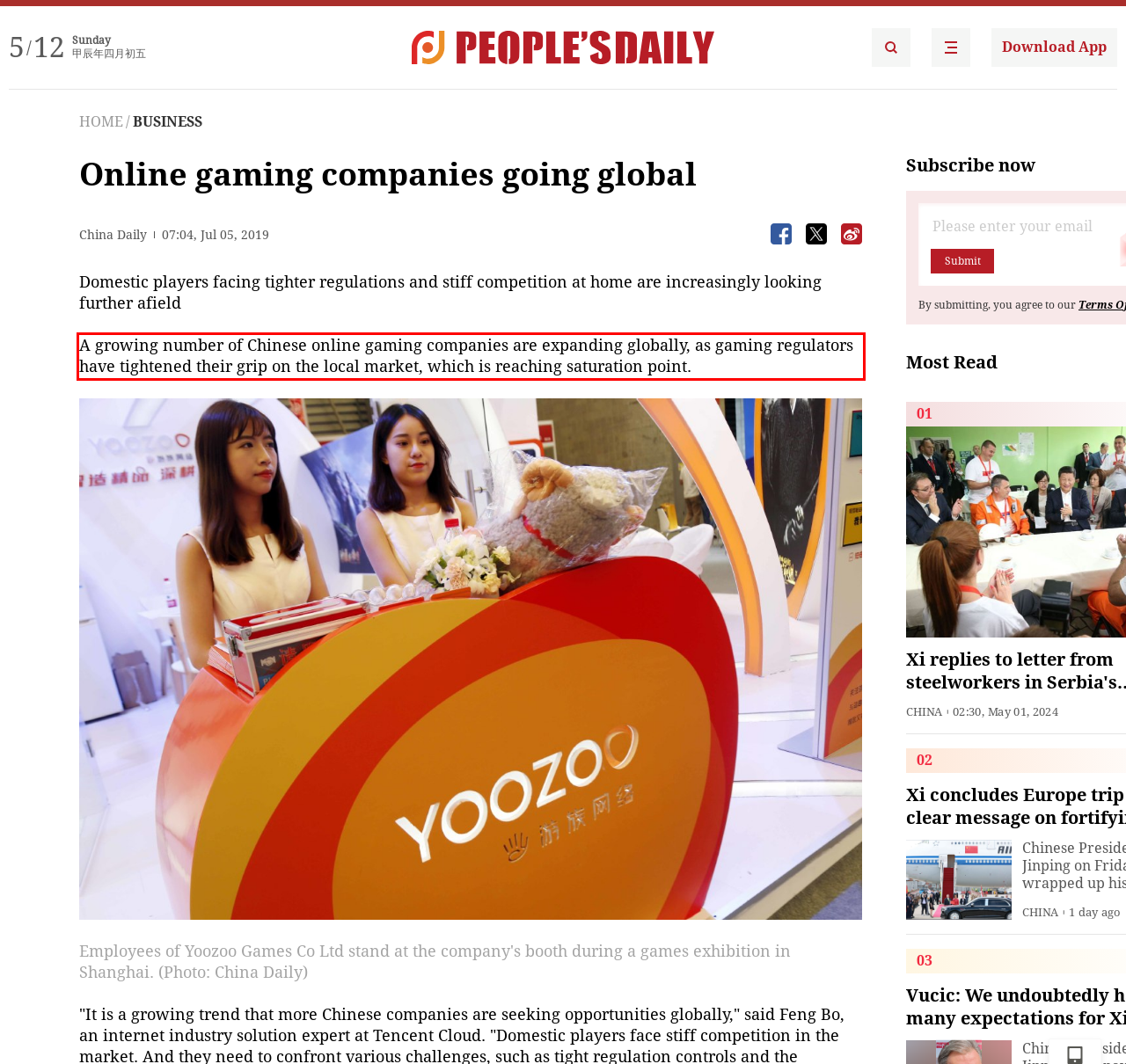Using the provided webpage screenshot, recognize the text content in the area marked by the red bounding box.

A growing number of Chinese online gaming companies are expanding globally, as gaming regulators have tightened their grip on the local market, which is reaching saturation point.